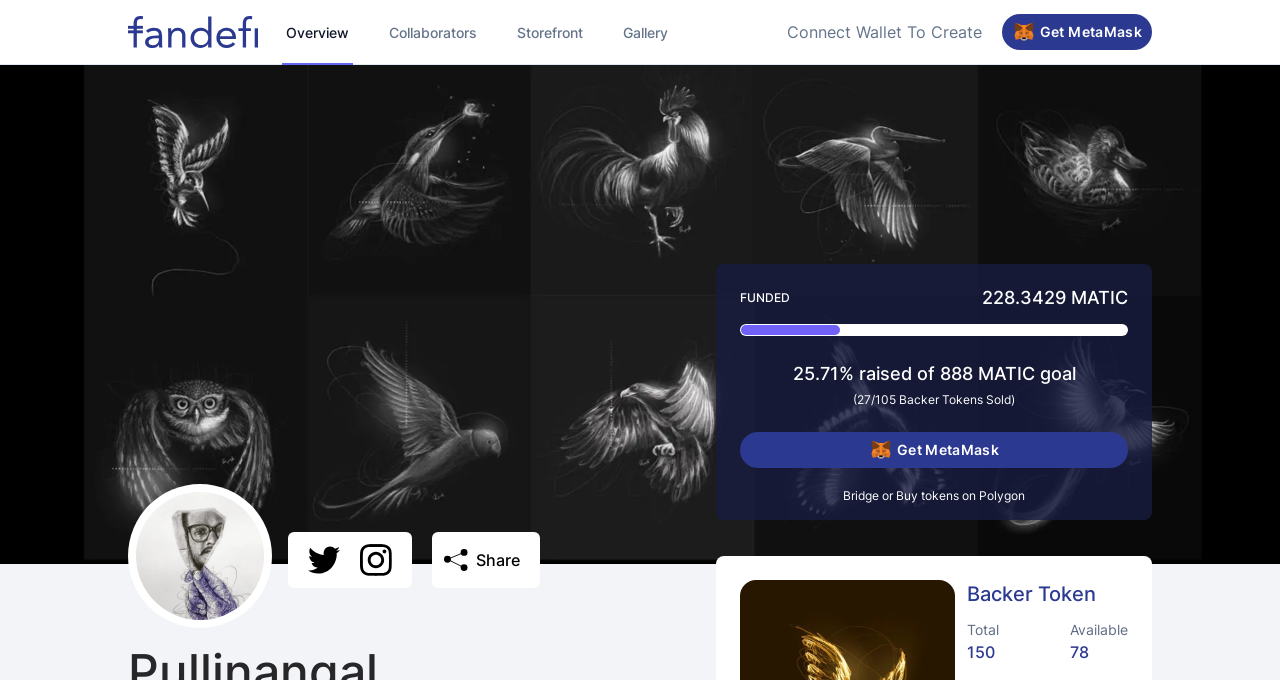Illustrate the webpage with a detailed description.

The webpage appears to be a cryptocurrency or blockchain-related platform, with a focus on a project called "Flock of Birds" or "Pullinangal". 

At the top-left corner, there is a small image, "Fandefi". To the right of the image, a static text "Connect Wallet To Create" is displayed. 

On the top-right corner, a button "Open user menu Get MetaMask" is located, which has a dropdown menu containing links to social media platforms Twitter and Instagram, each accompanied by their respective icons. There is also a "Share" button with a share icon.

Below the top section, there is a prominent display of funding information, with a "FUNDED" label, followed by the amount "228.3429 MATIC" and a progress indicator showing "25.71% raised of 888 MATIC goal". Additionally, there is a note indicating "(27/105 Backer Tokens Sold)".

Further down, a call-to-action button "Bridge or Buy tokens on Polygon" is placed, along with a text "Get MetaMask" nearby.

At the bottom of the page, there is a summary section with two columns, one labeled "Total" with a value of "150", and the other labeled "Available" with a value of "78".